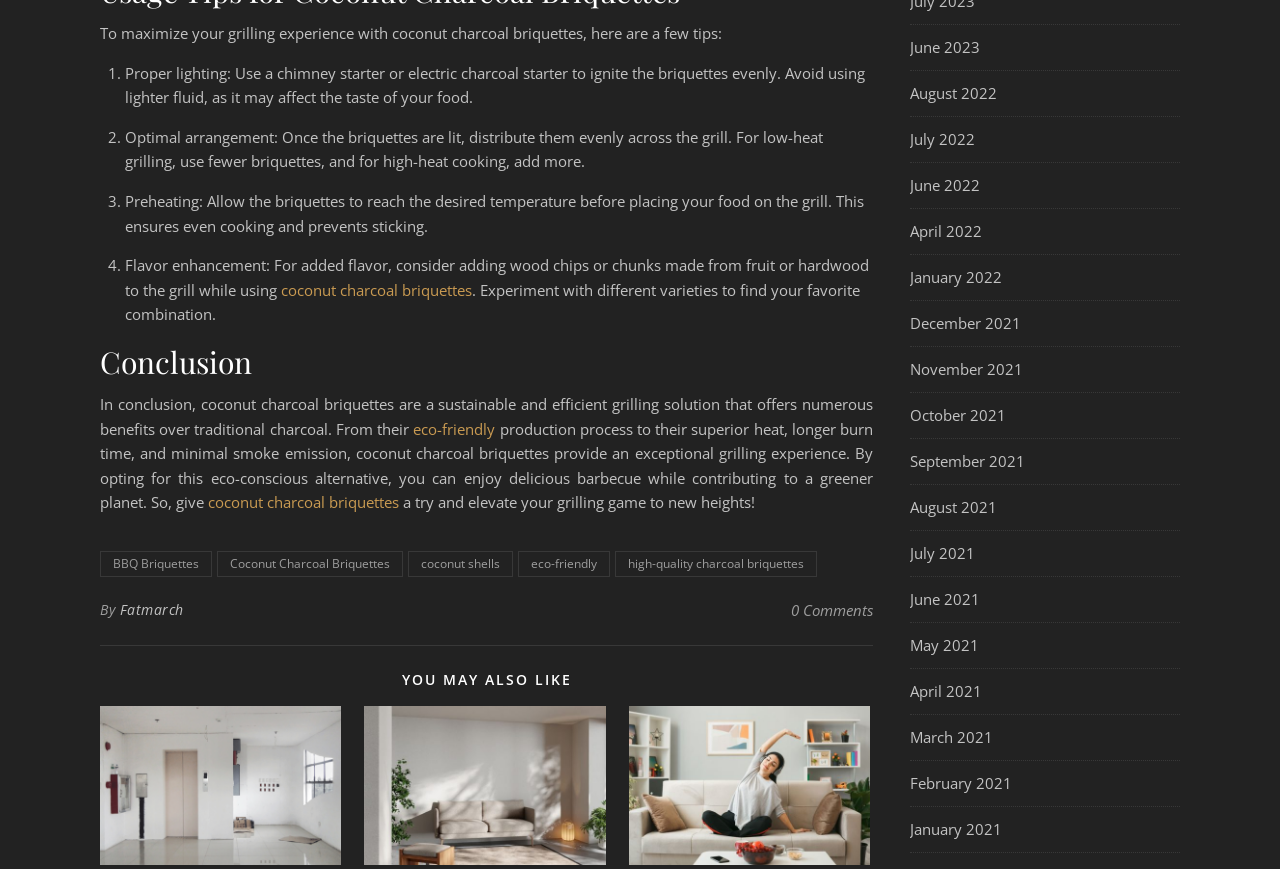What is the author of the article?
Based on the image, provide a one-word or brief-phrase response.

Fatmarch